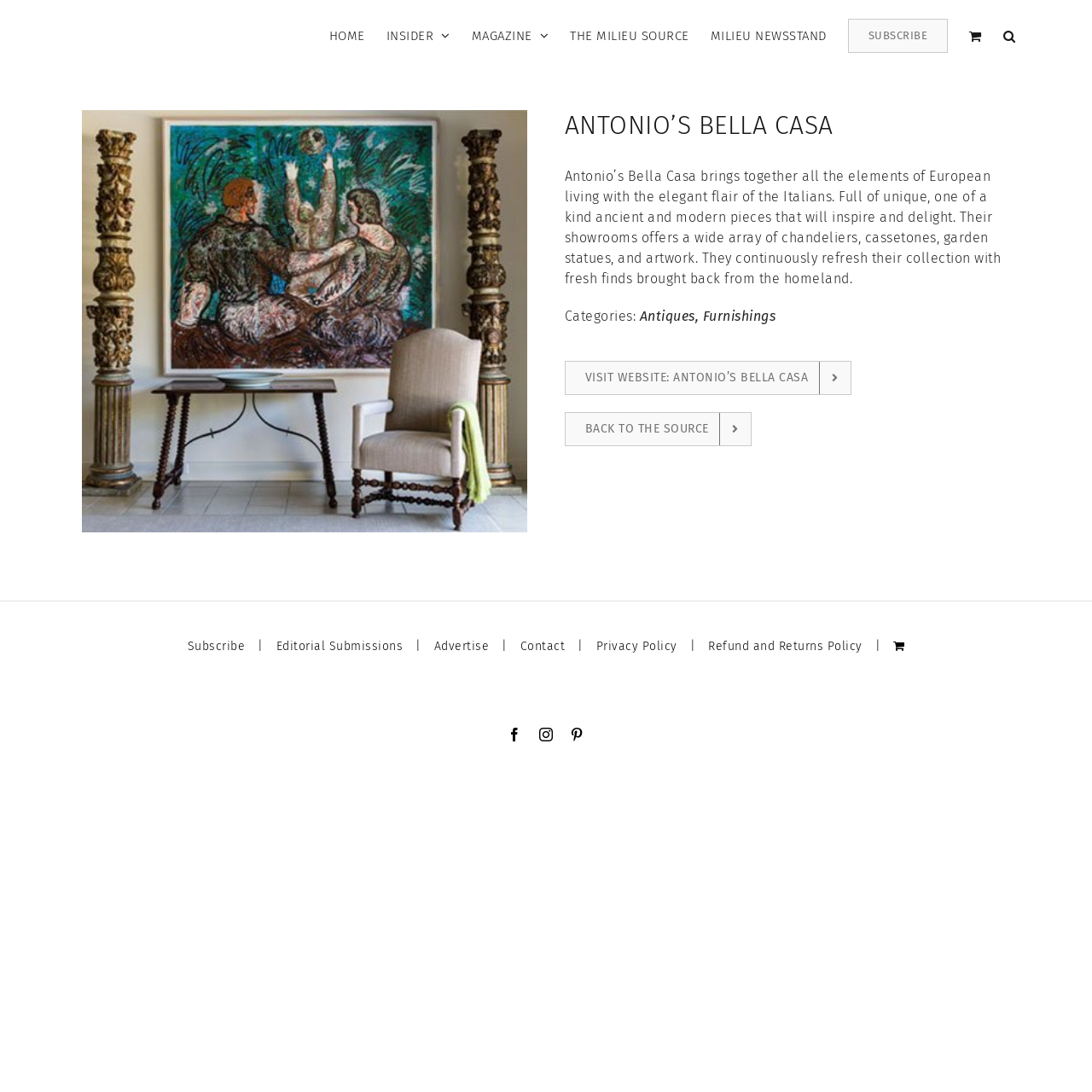Give a one-word or short phrase answer to this question: 
What is the purpose of Antonio's Bella Casa?

To inspire and delight